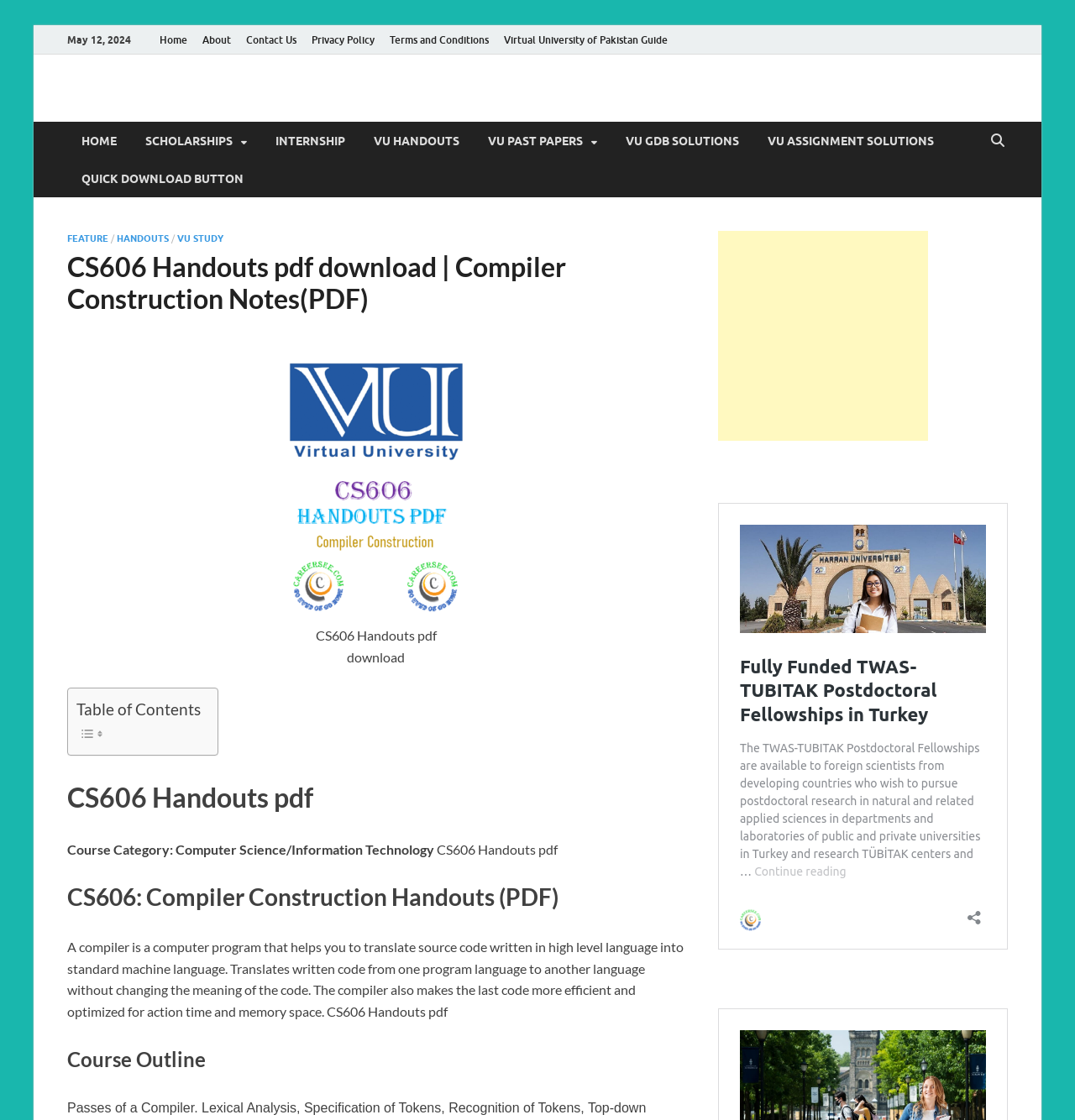Please specify the bounding box coordinates of the region to click in order to perform the following instruction: "Click the 'FEATURE' link".

[0.062, 0.208, 0.101, 0.218]